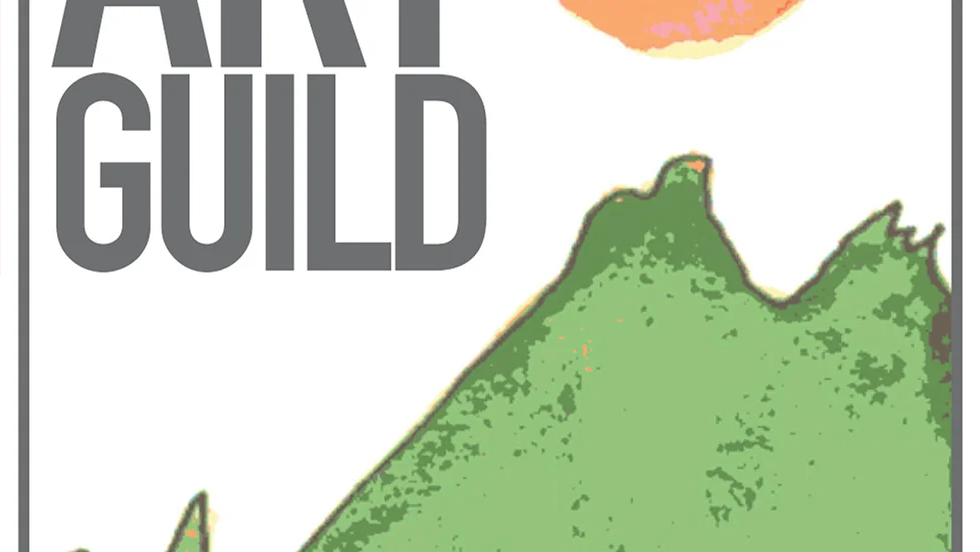Answer with a single word or phrase: 
Where is the PHA Building located?

Palmas Del Mar, Humacao, Puerto Rico